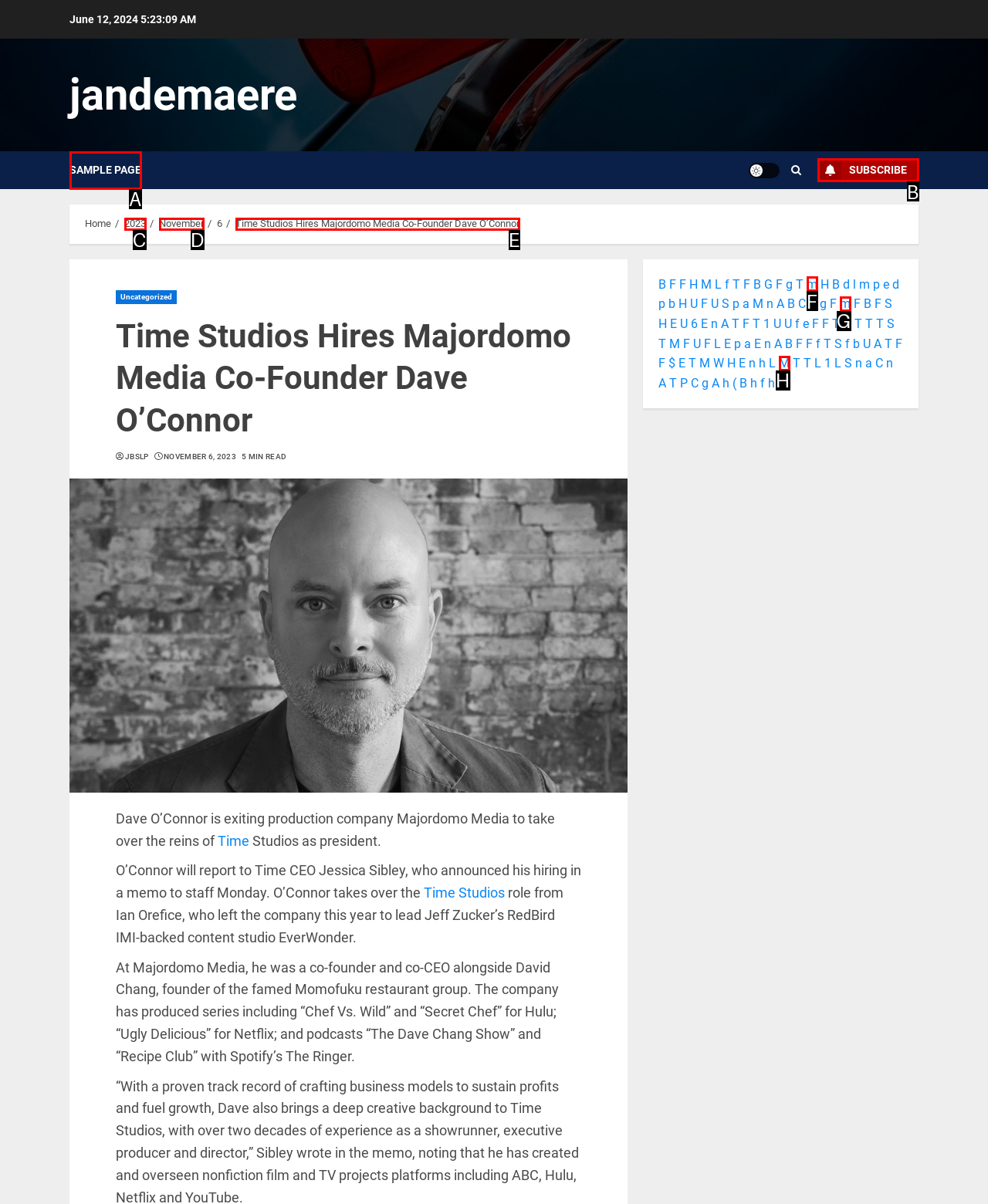Identify which HTML element should be clicked to fulfill this instruction: Click on the 'SUBSCRIBE' button Reply with the correct option's letter.

B